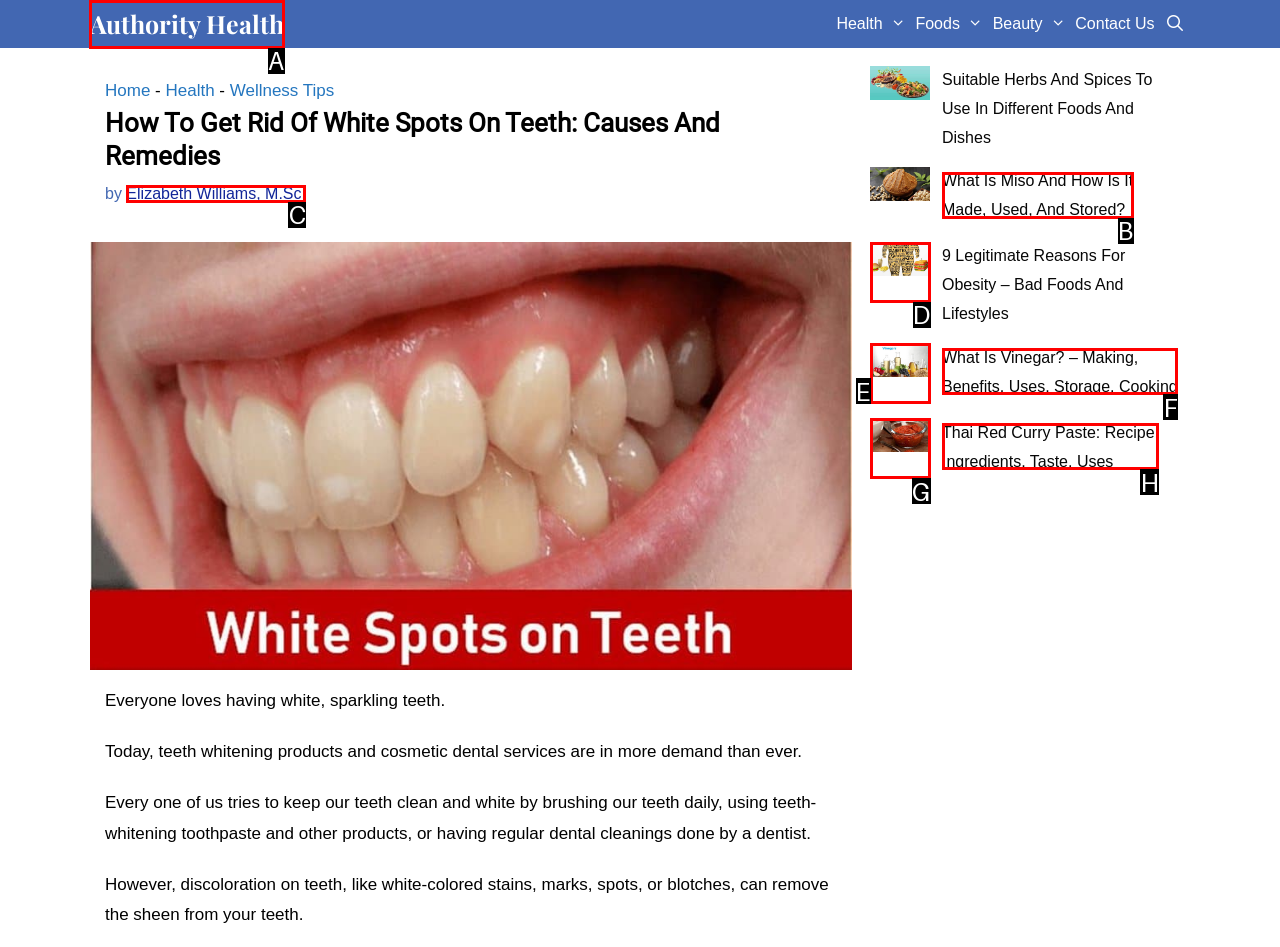Indicate the HTML element to be clicked to accomplish this task: Click on the 'Authority Health' link Respond using the letter of the correct option.

A